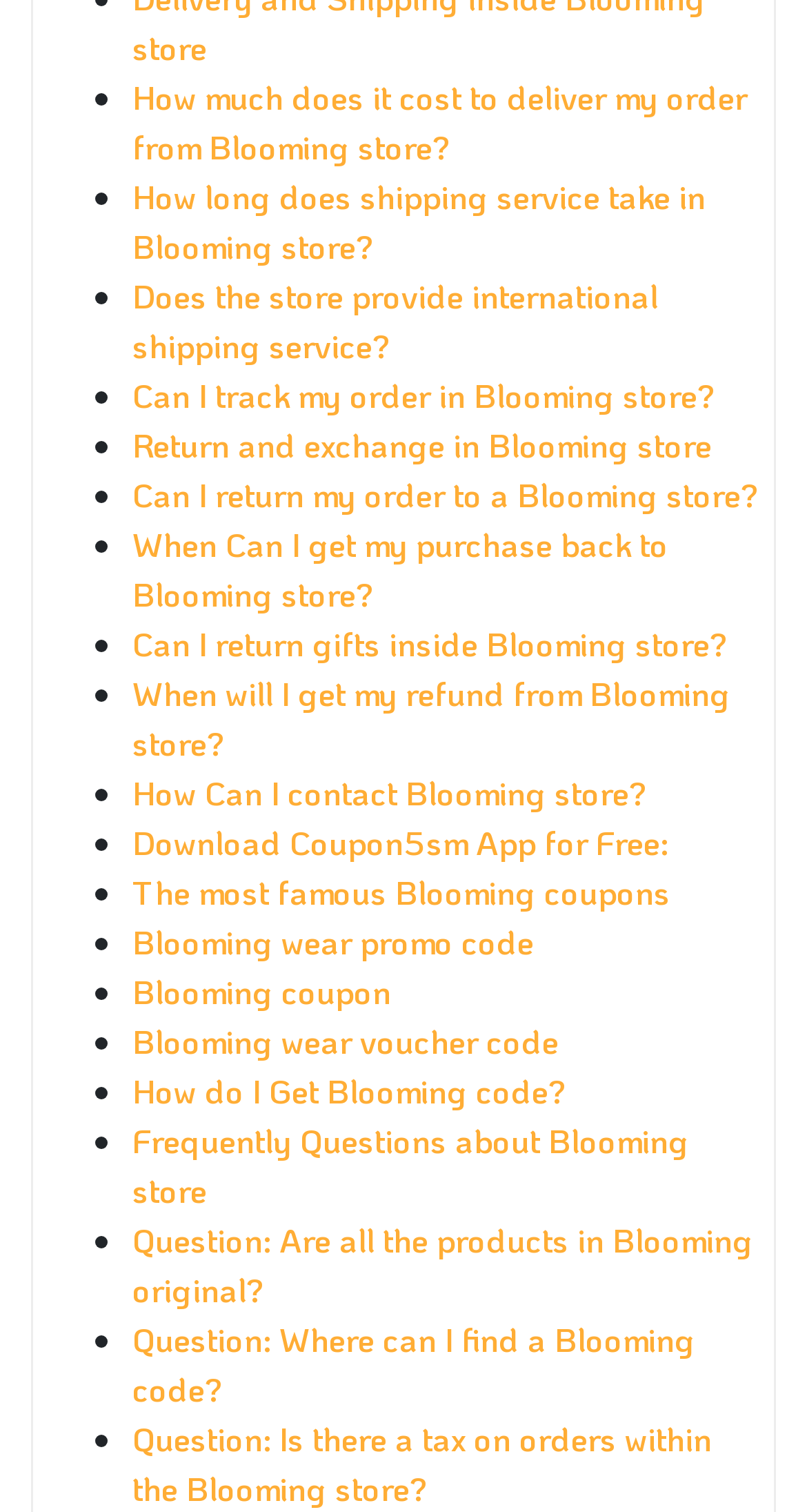Can I return gifts inside Blooming store?
Using the image as a reference, give an elaborate response to the question.

The link 'Can I return gifts inside Blooming store?' suggests that the store has a return policy for gifts, and the answer is affirmative.